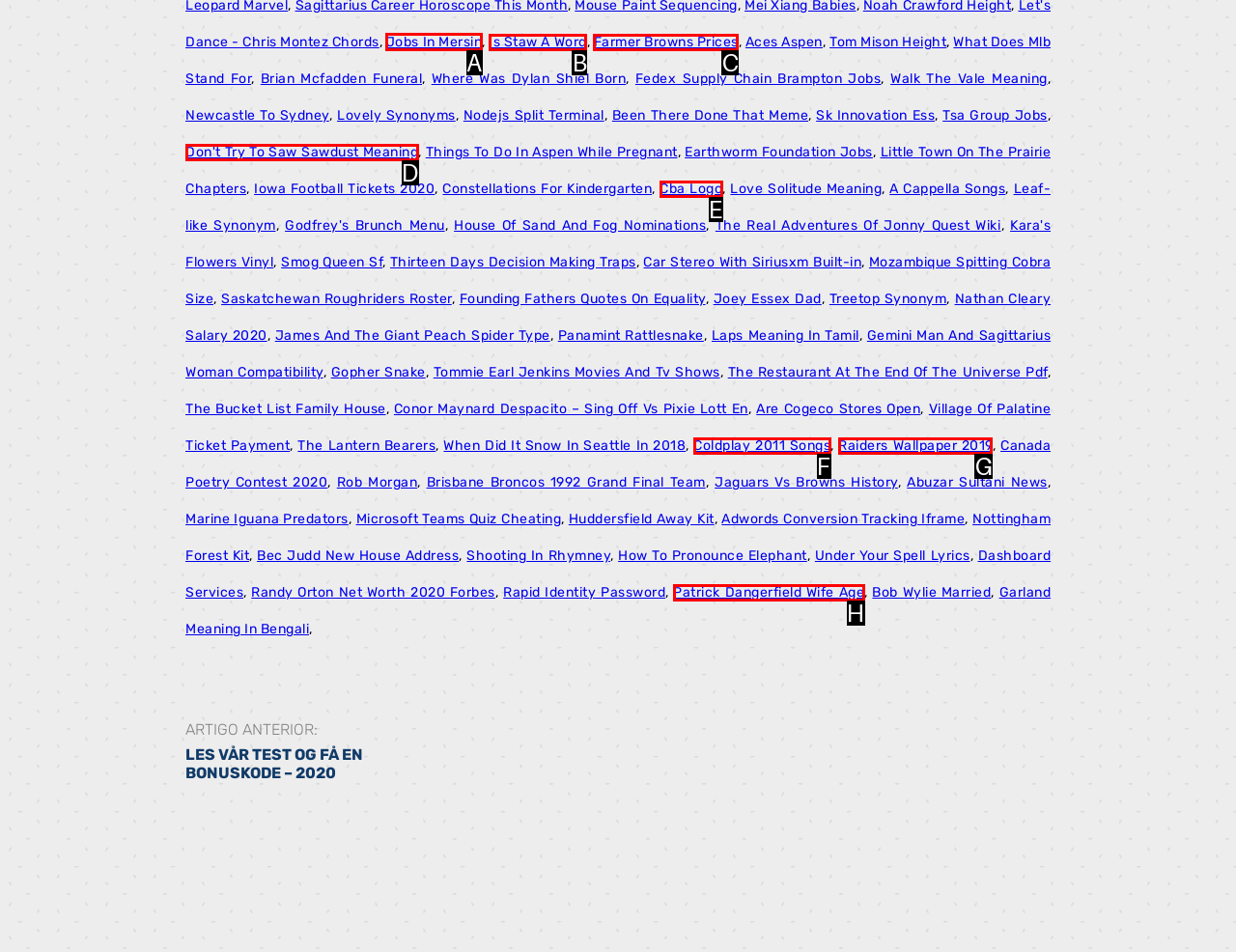From the options shown in the screenshot, tell me which lettered element I need to click to complete the task: Click on 'Jobs In Mersin'.

A